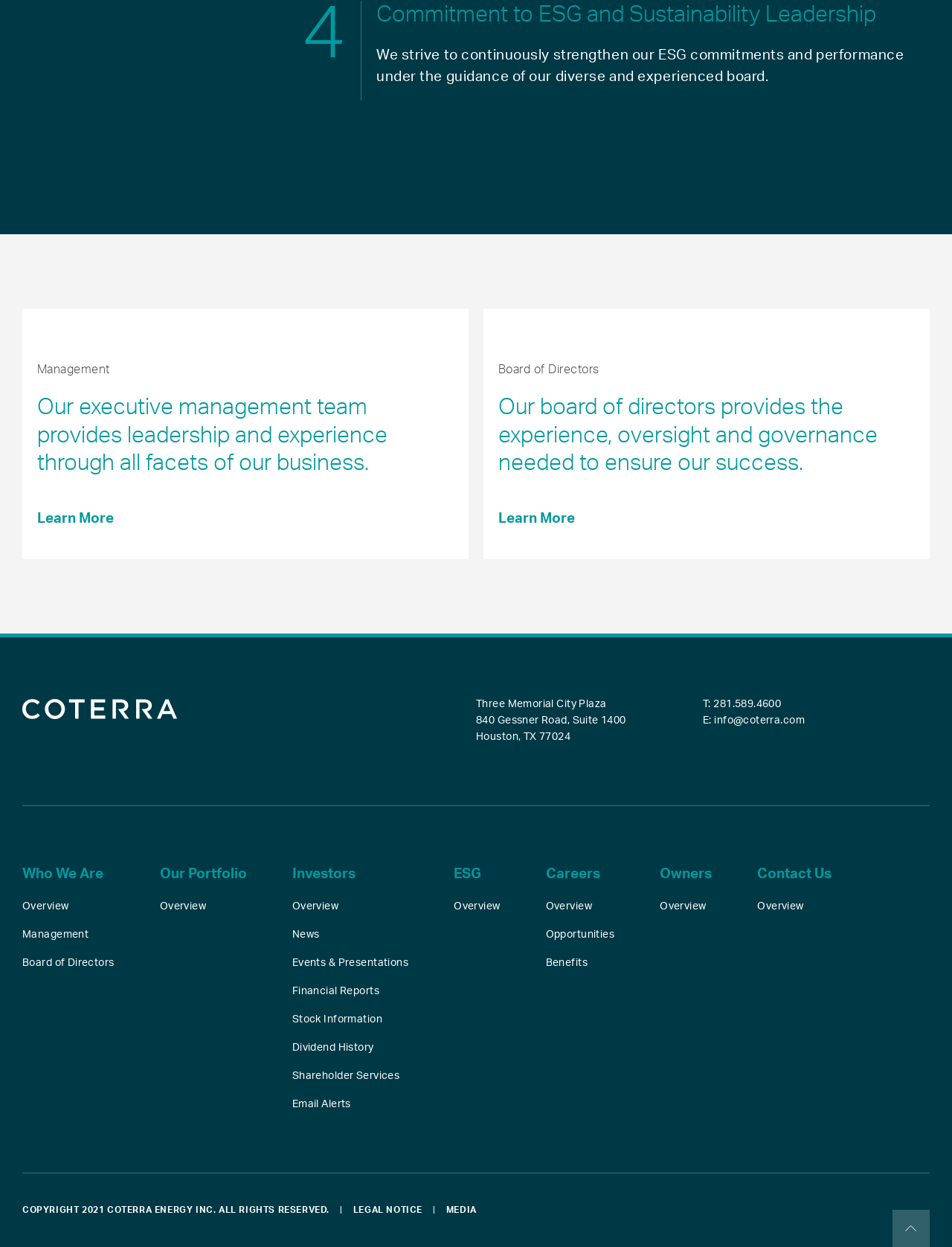What is the address of the company?
Please provide a single word or phrase as your answer based on the screenshot.

840 Gessner Road, Suite 1400